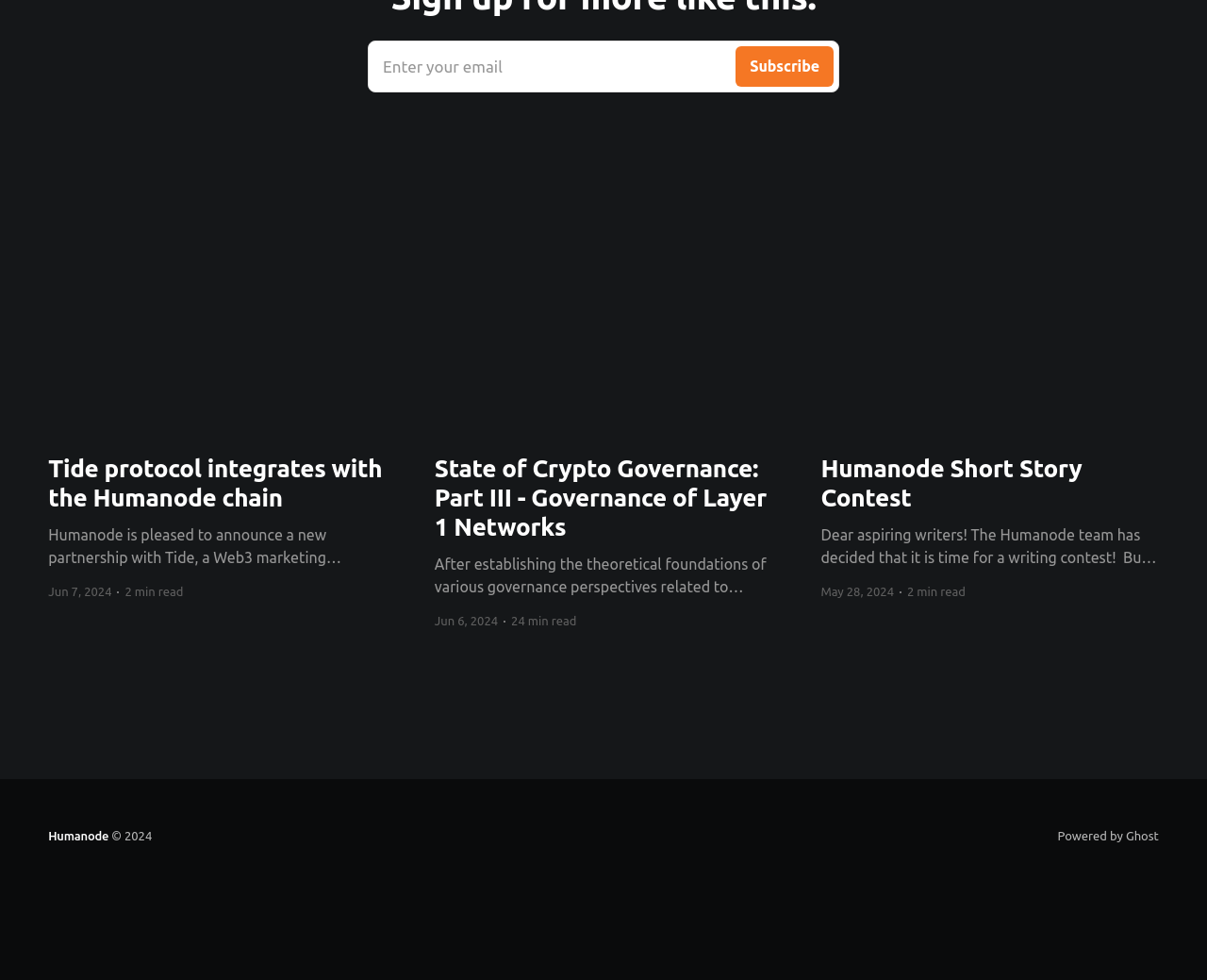Can you find the bounding box coordinates for the element that needs to be clicked to execute this instruction: "Learn more about the State of Crypto Governance"? The coordinates should be given as four float numbers between 0 and 1, i.e., [left, top, right, bottom].

[0.36, 0.242, 0.64, 0.432]